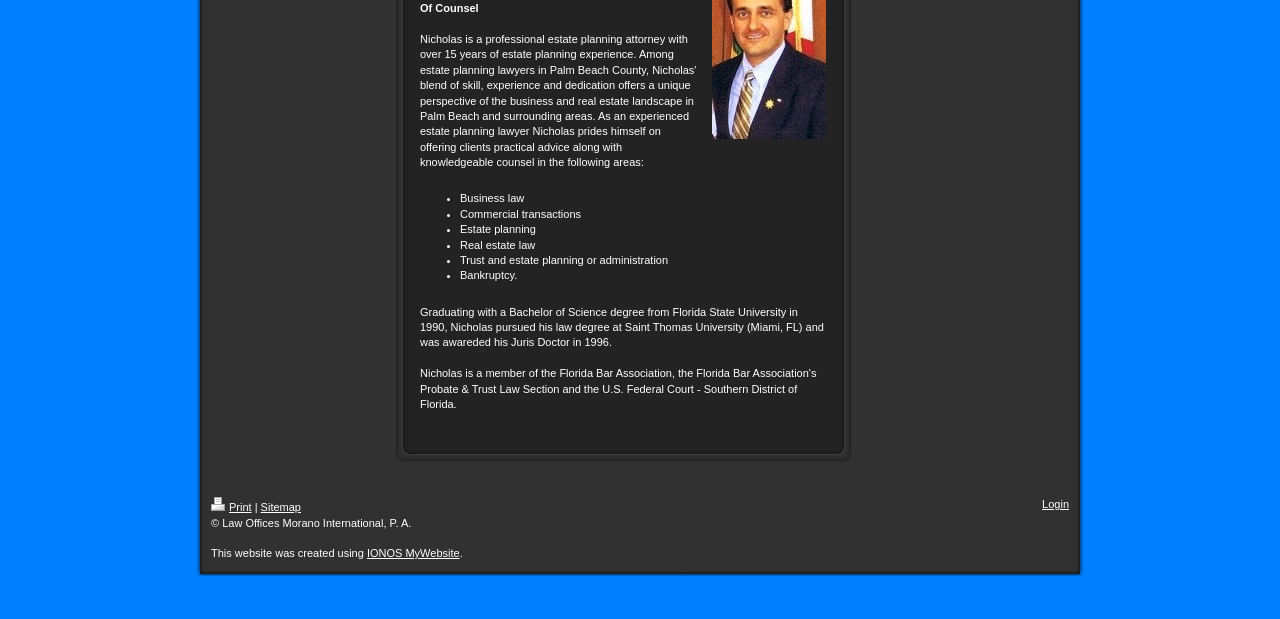What are the areas of law mentioned on the webpage?
Please respond to the question with a detailed and thorough explanation.

The webpage lists several areas of law, including 'Business law', 'Commercial transactions', 'Estate planning', 'Real estate law', 'Trust and estate planning or administration', and 'Bankruptcy.' These areas of law are mentioned in the list with bullet points.